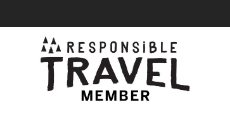Use a single word or phrase to answer the question: 
What does the logo symbolize?

Membership